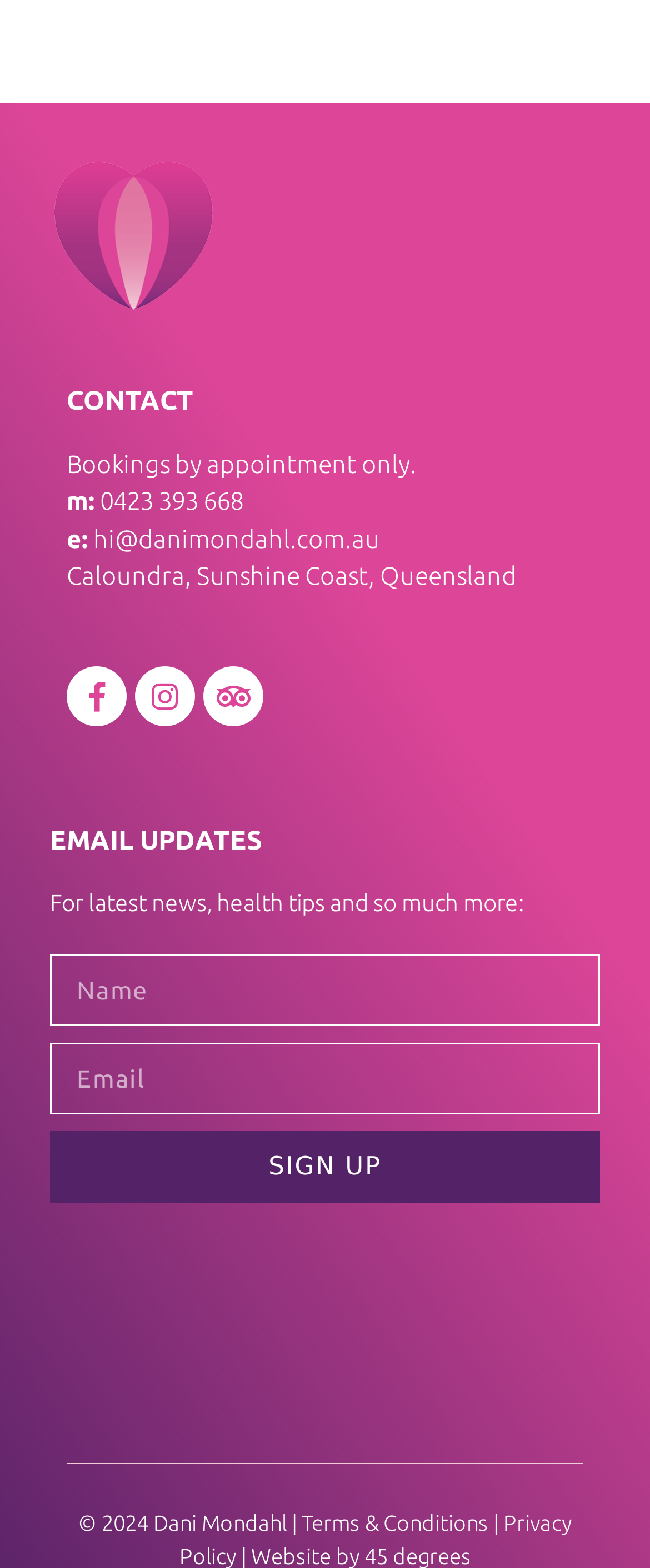Can you find the bounding box coordinates of the area I should click to execute the following instruction: "Enter email address"?

[0.077, 0.665, 0.923, 0.711]